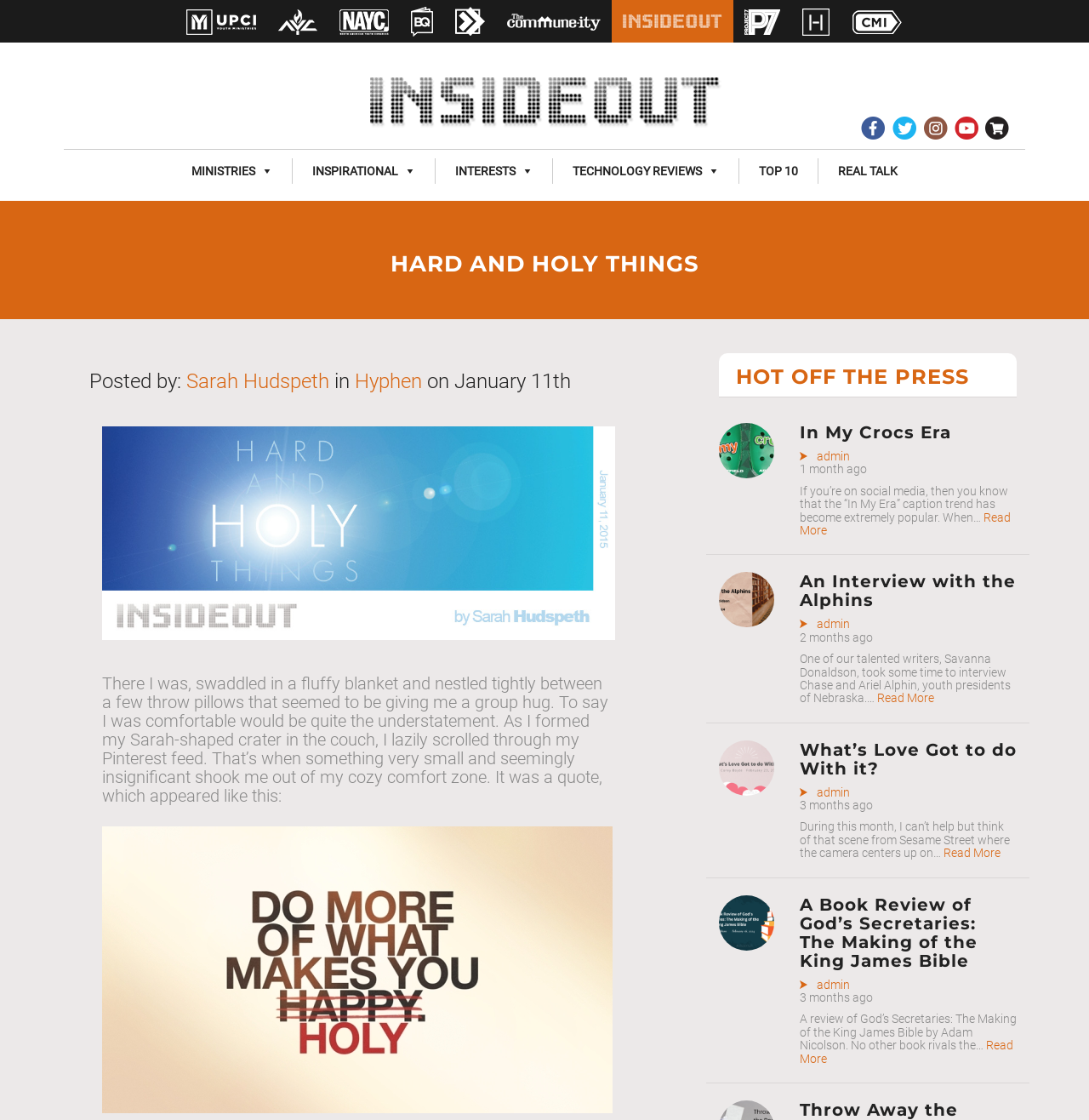Generate a comprehensive caption for the webpage you are viewing.

This webpage appears to be a blog or online publication with a focus on inspirational and religious content. At the top of the page, there is a row of links and images, including social media icons and a store link, which spans the entire width of the page. Below this, there are several menu links with popup menus, including "MINISTRIES", "INSPIRATIONAL", "INTERESTS", and "TECHNOLOGY REVIEWS".

The main content of the page is divided into two sections. The first section features a heading "HARD AND HOLY THINGS" and a brief article with an image. The article discusses the comfort of being at home and a quote that inspired the author to take action.

The second section is titled "HOT OFF THE PRESS" and features a list of three articles with headings, images, and brief summaries. Each article has a "Read More" link and is accompanied by the author's name and the date of publication. The articles appear to be inspirational and thought-provoking, with topics ranging from social media trends to book reviews.

Throughout the page, there are several images, including a quote image and a book cover image. The overall layout is clean and easy to navigate, with clear headings and concise summaries.